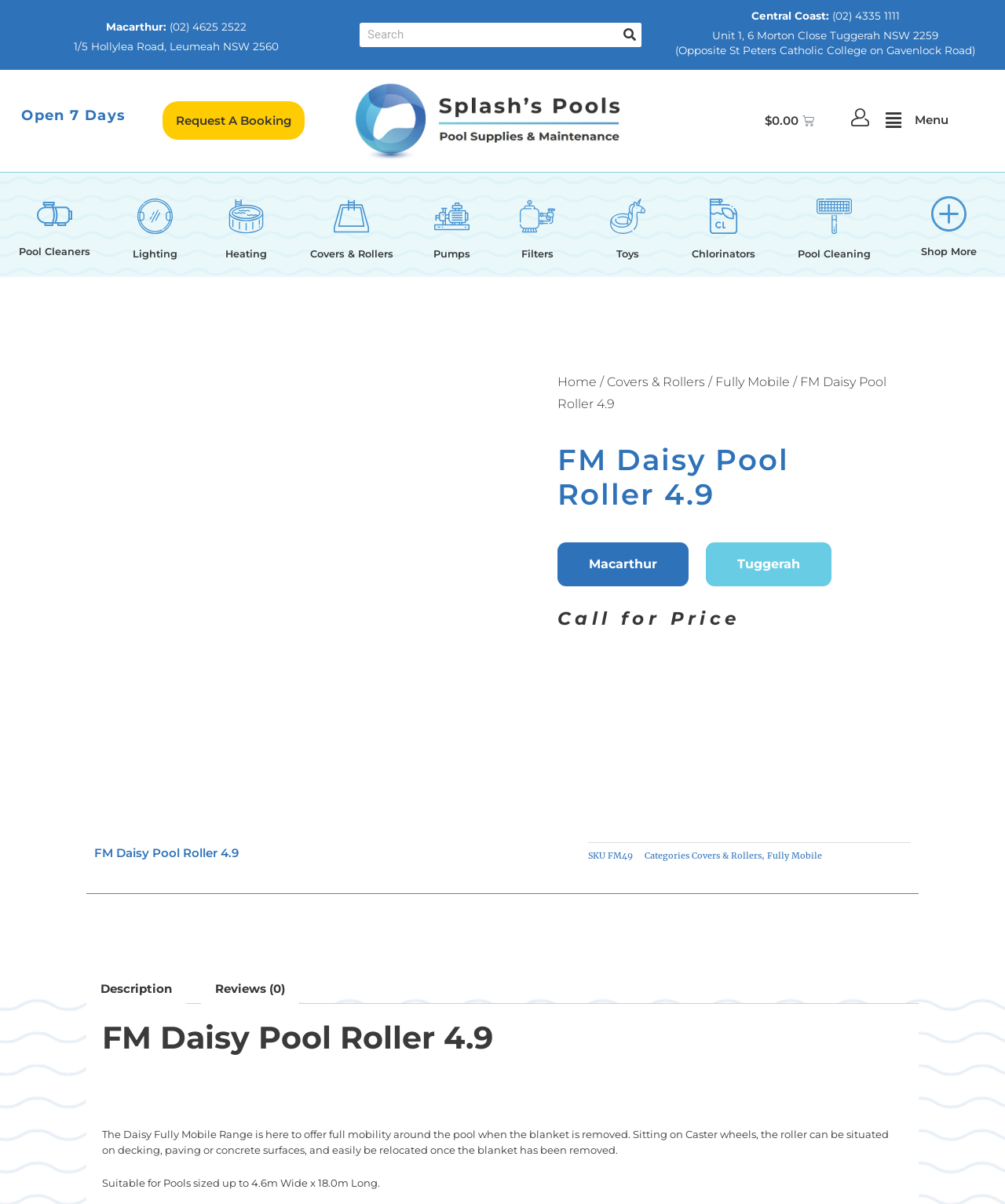Find and generate the main title of the webpage.

FM Daisy Pool Roller 4.9